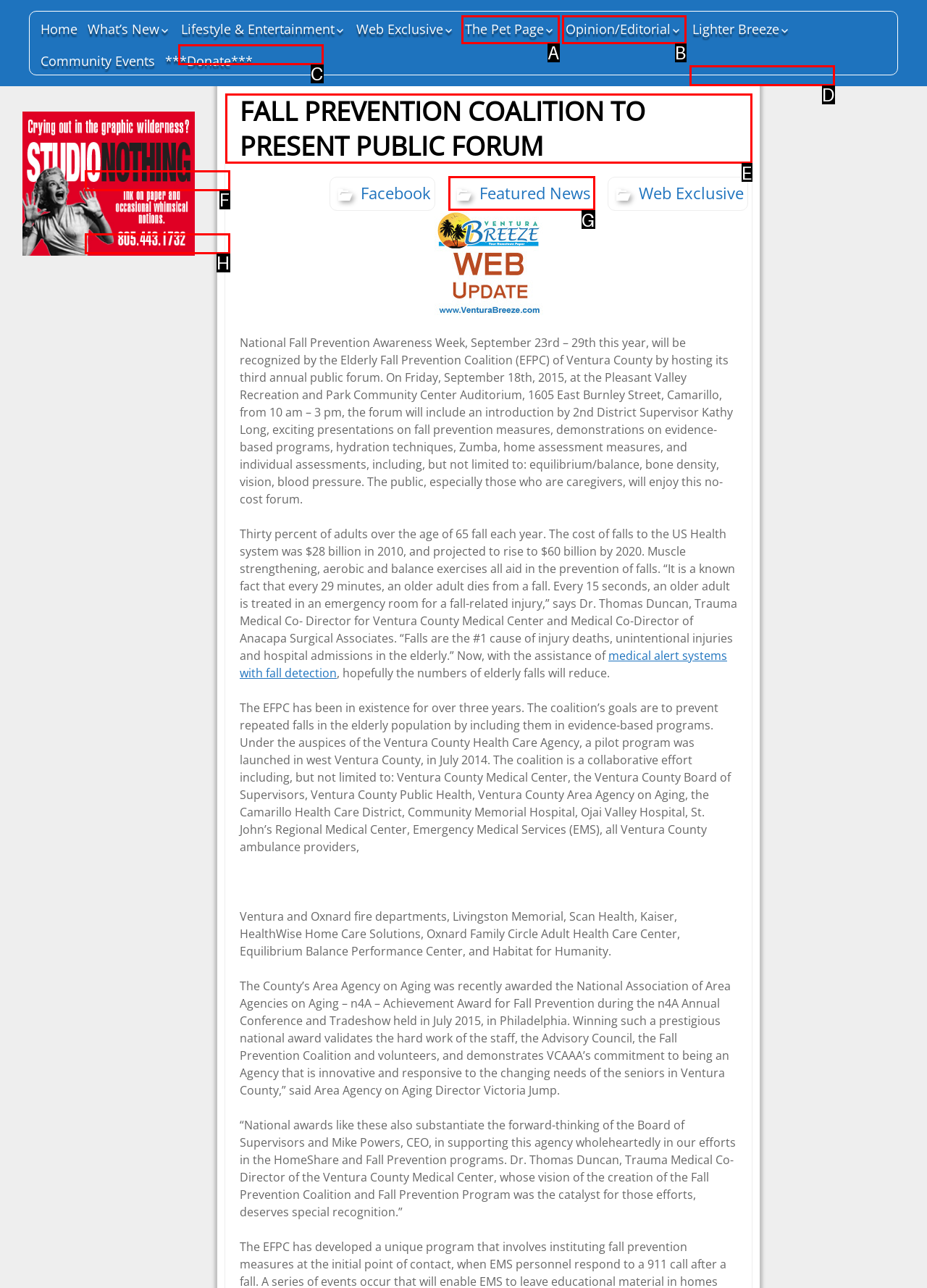Please indicate which HTML element to click in order to fulfill the following task: Read about Fall Prevention Coalition Respond with the letter of the chosen option.

E